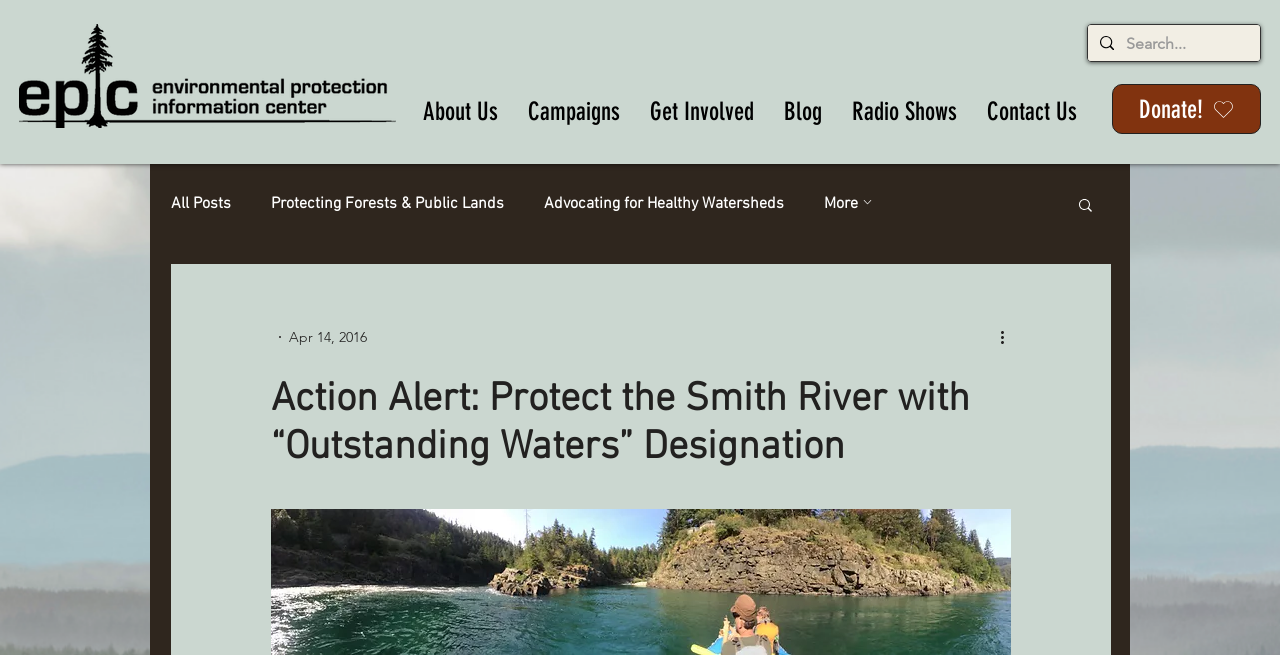Answer the question with a brief word or phrase:
What is the purpose of the search box?

To search the website